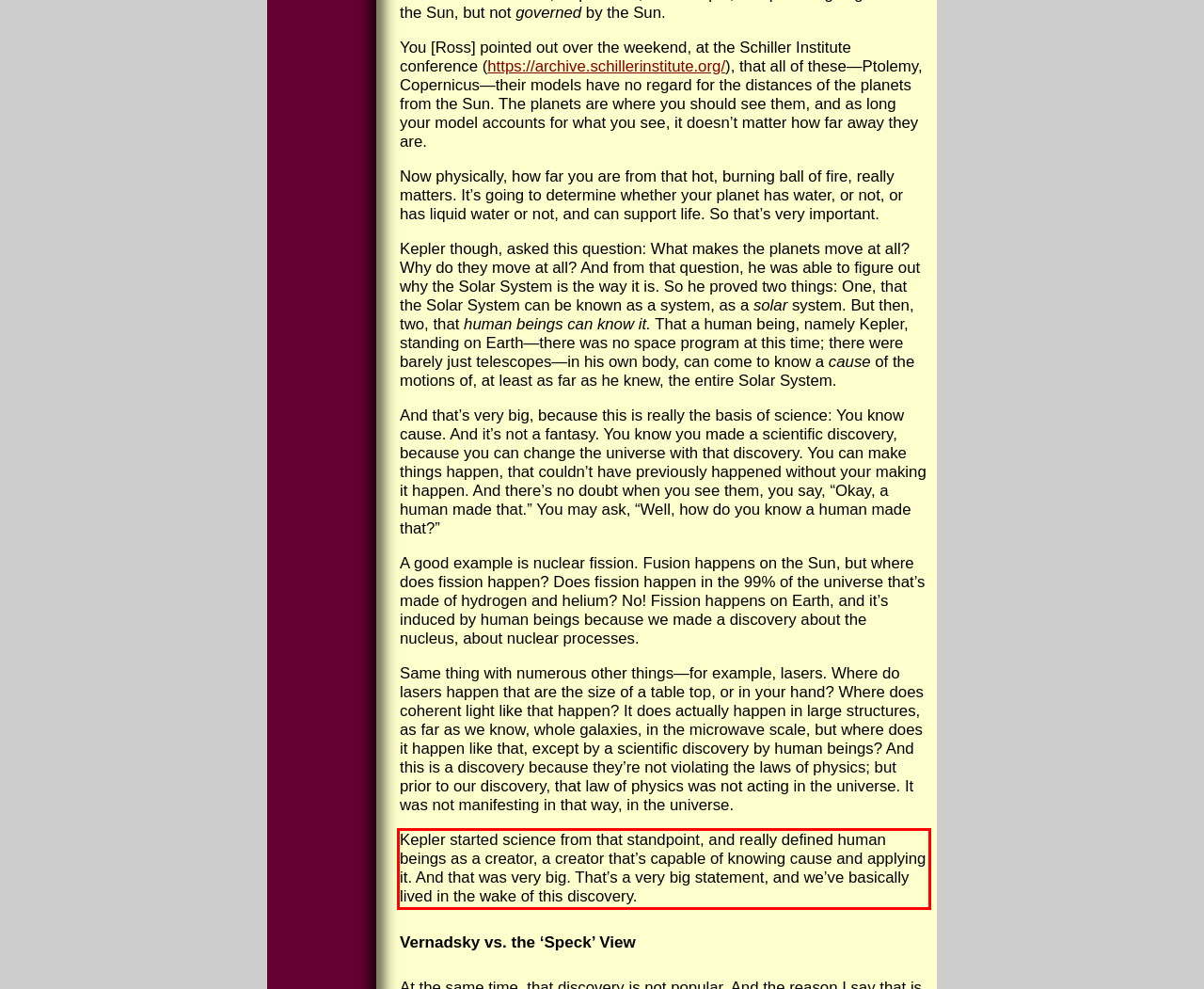From the given screenshot of a webpage, identify the red bounding box and extract the text content within it.

Kepler started science from that standpoint, and really defined human beings as a creator, a creator that’s capable of knowing cause and applying it. And that was very big. That’s a very big statement, and we’ve basically lived in the wake of this discovery.